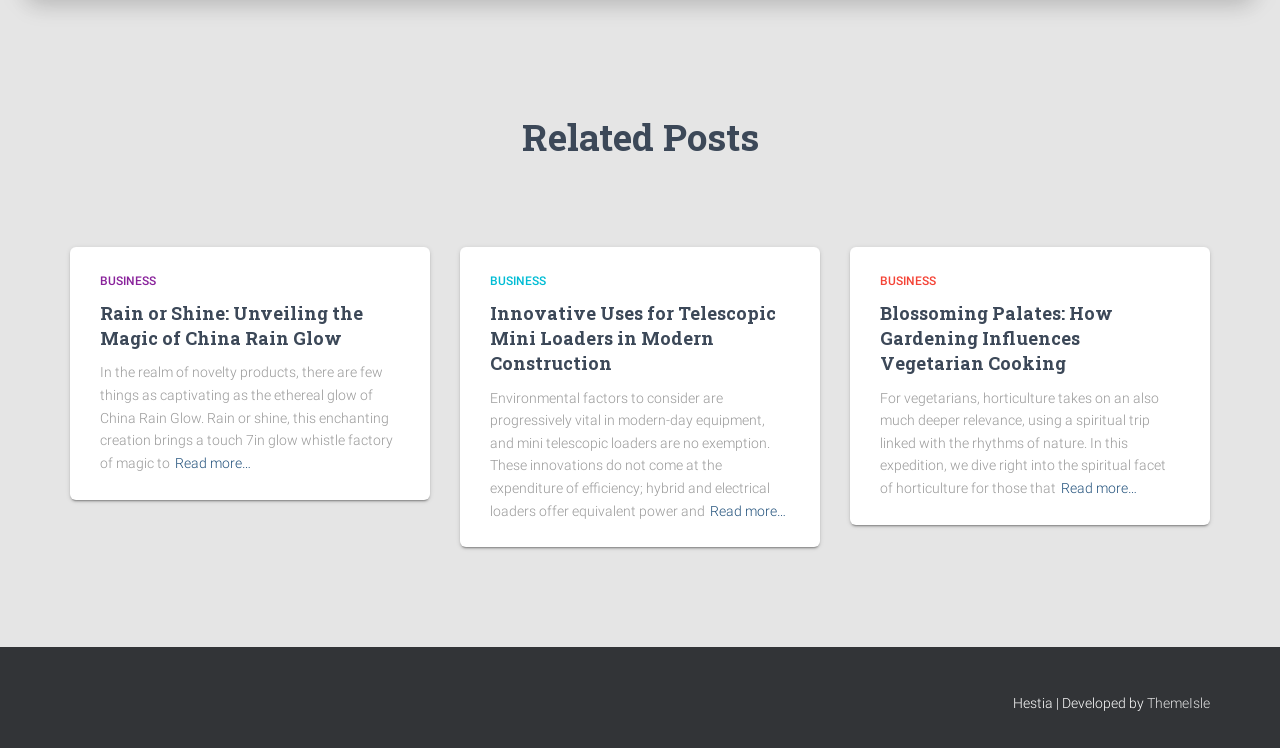Answer the question in one word or a short phrase:
What is the name of the theme developer?

ThemeIsle